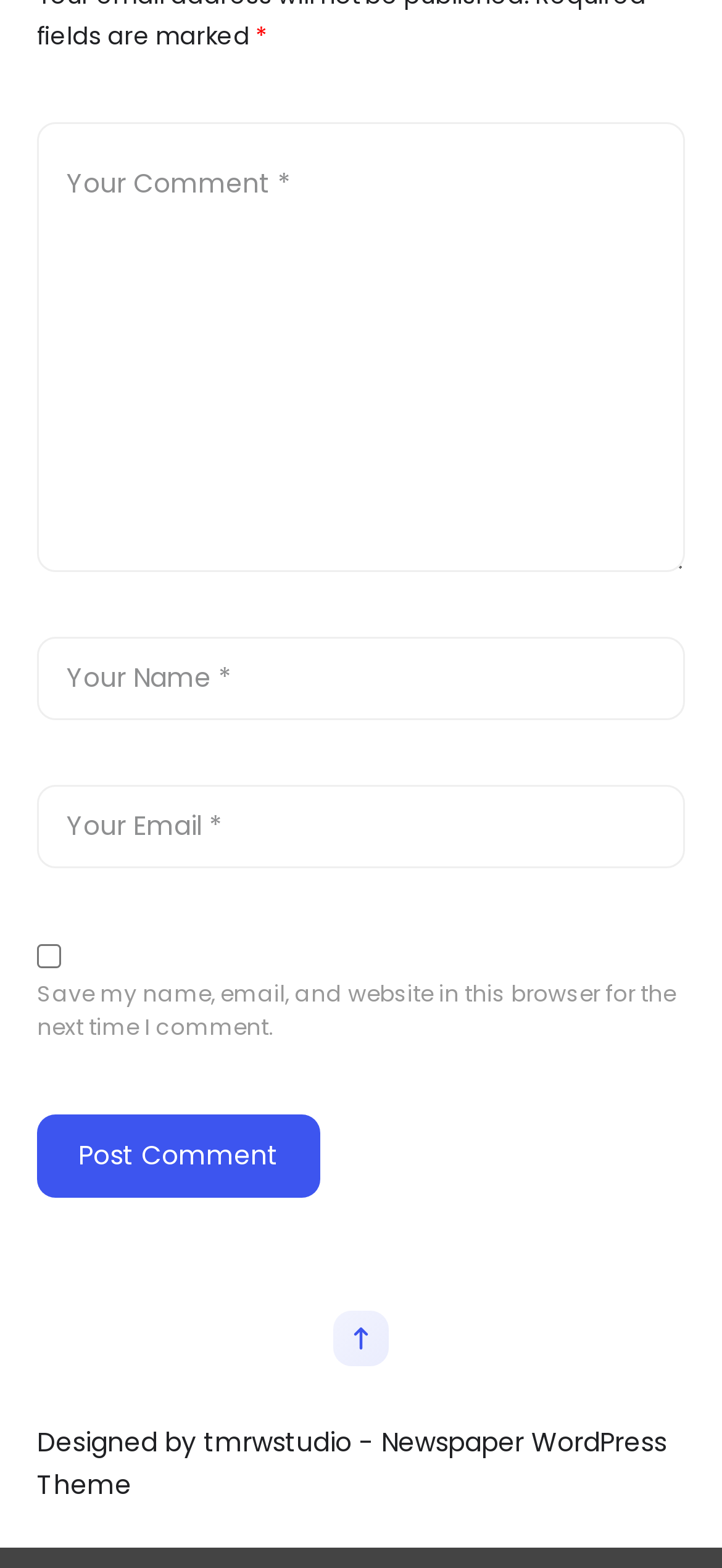What is the shape of the image in the button at the bottom of the page?
Using the visual information from the image, give a one-word or short-phrase answer.

Square